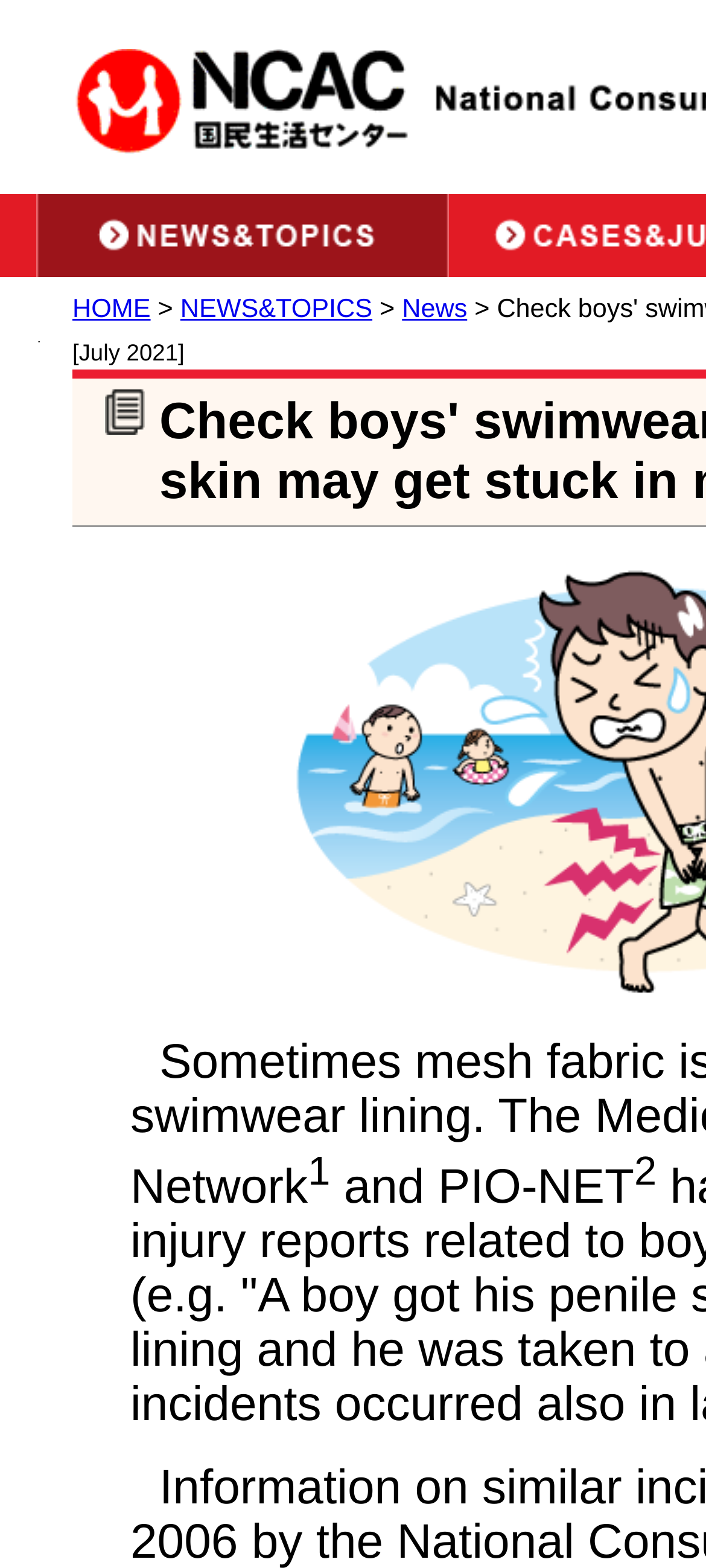Provide your answer to the question using just one word or phrase: What is the month mentioned in the main content?

July